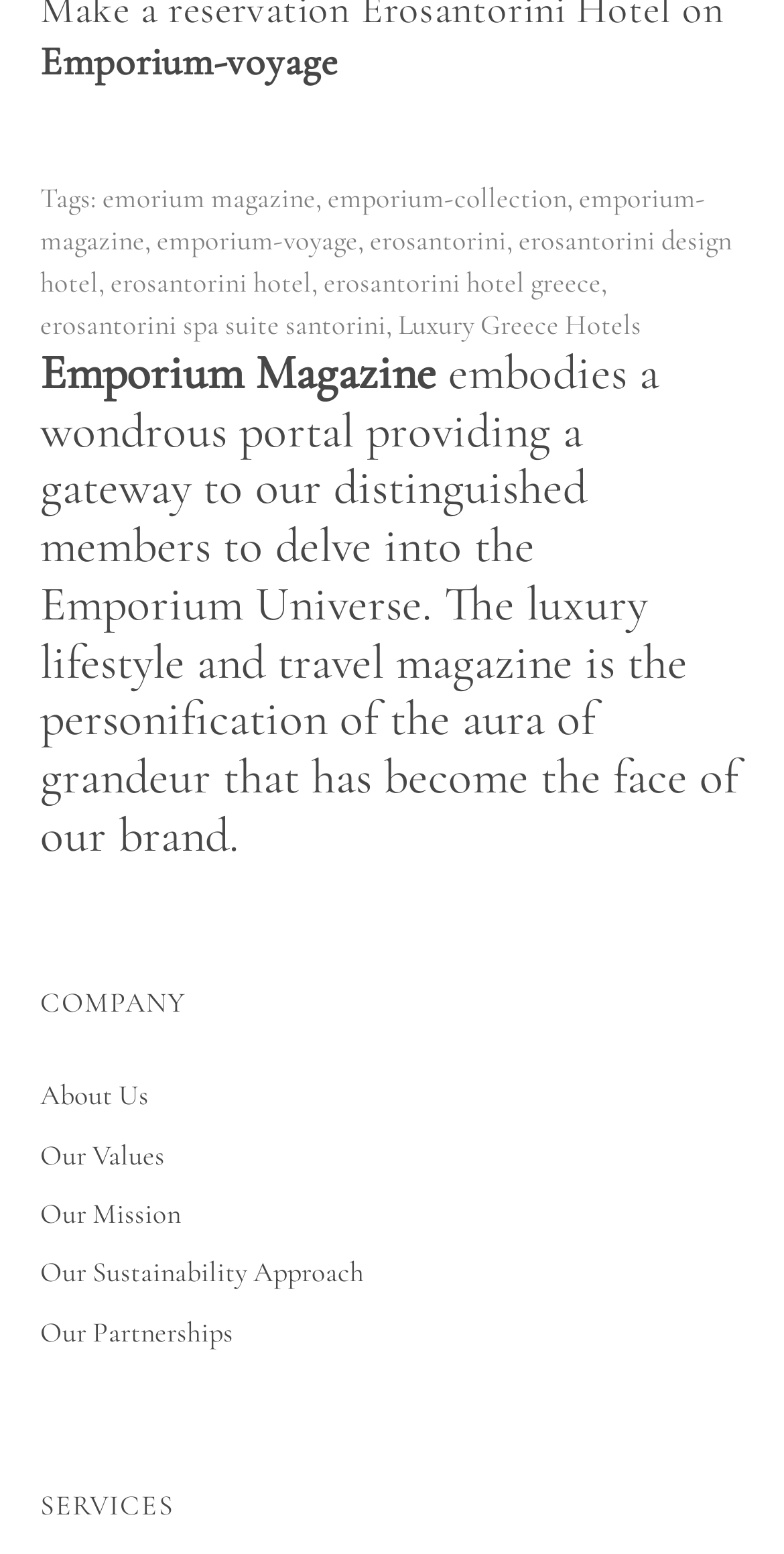Identify the bounding box coordinates of the area you need to click to perform the following instruction: "read about Emporium Magazine".

[0.051, 0.221, 0.556, 0.258]